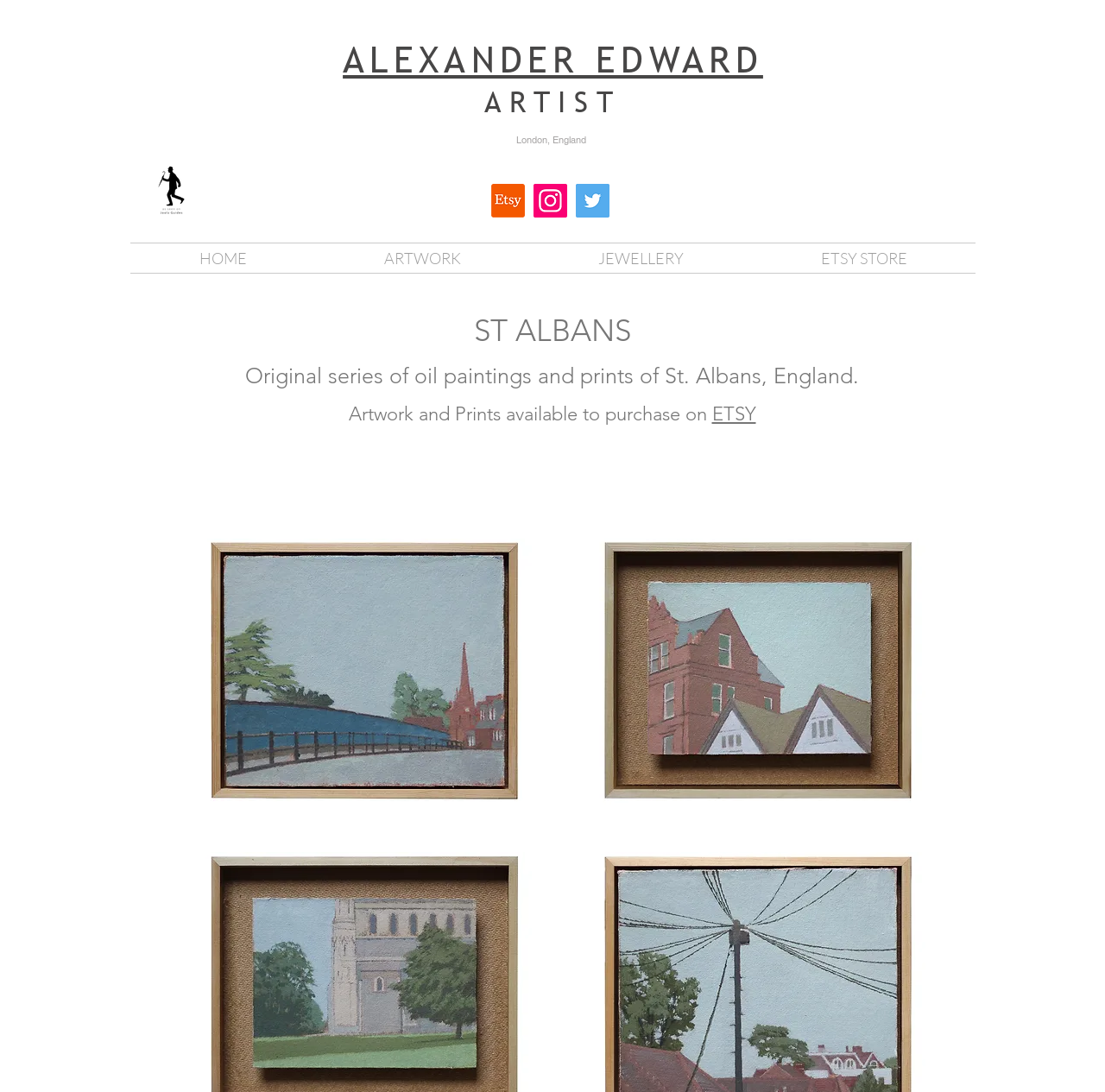Determine the bounding box coordinates of the clickable region to follow the instruction: "Click on Etsy link".

[0.445, 0.169, 0.475, 0.2]